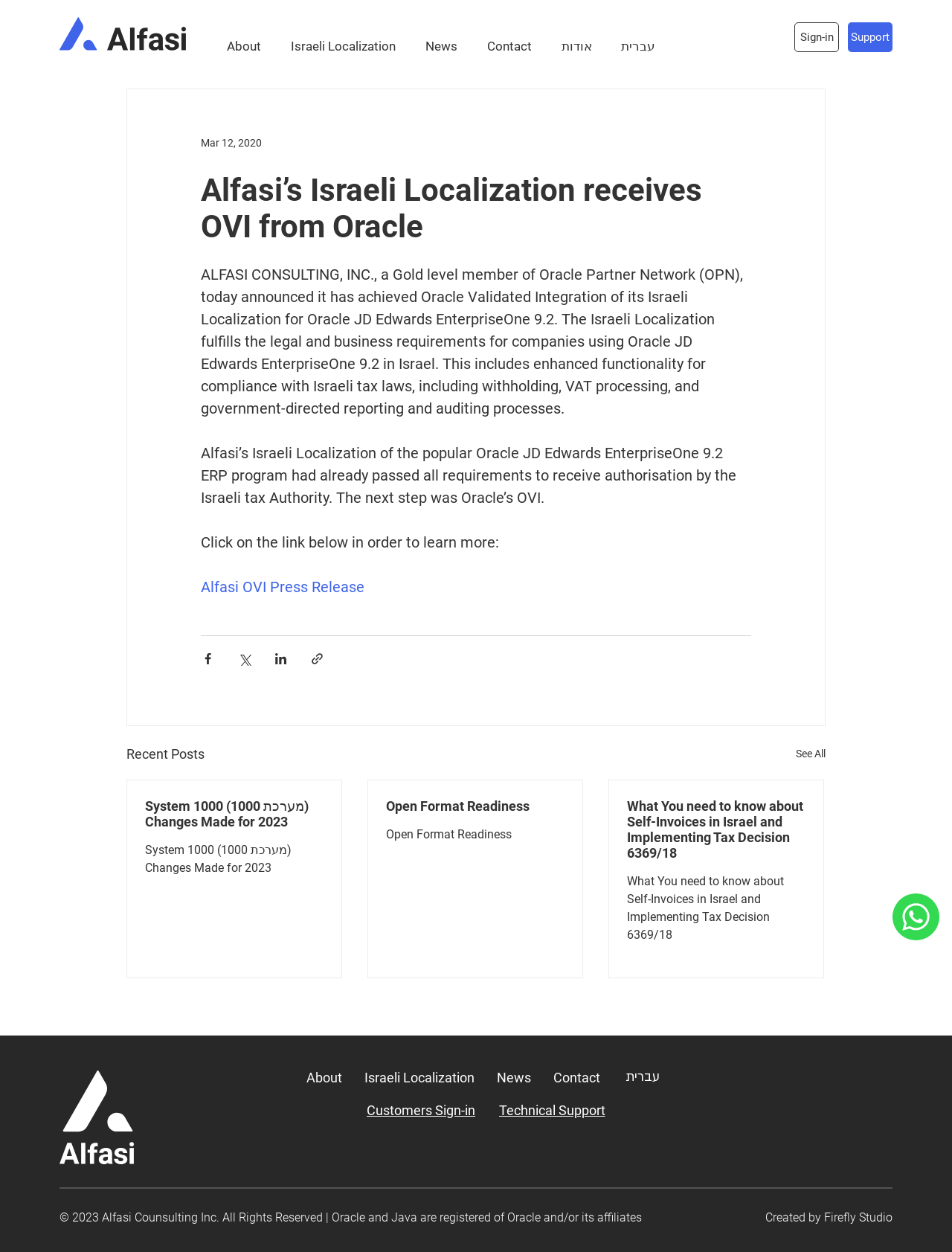Please specify the coordinates of the bounding box for the element that should be clicked to carry out this instruction: "Read the news about Alfasi OVI Press Release". The coordinates must be four float numbers between 0 and 1, formatted as [left, top, right, bottom].

[0.211, 0.462, 0.383, 0.476]